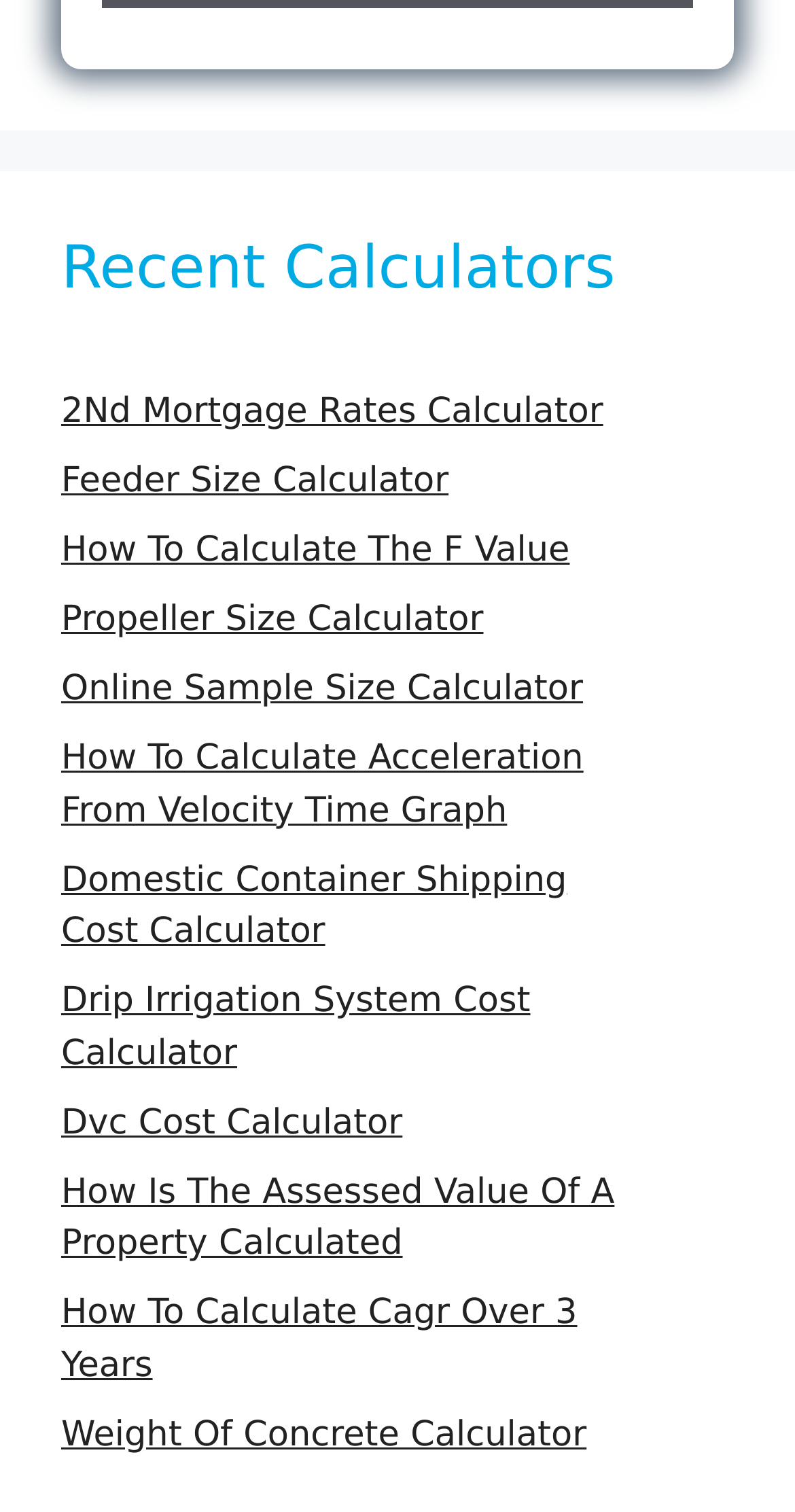Please find the bounding box coordinates of the element that must be clicked to perform the given instruction: "Check Propeller Size Calculator". The coordinates should be four float numbers from 0 to 1, i.e., [left, top, right, bottom].

[0.077, 0.397, 0.608, 0.424]